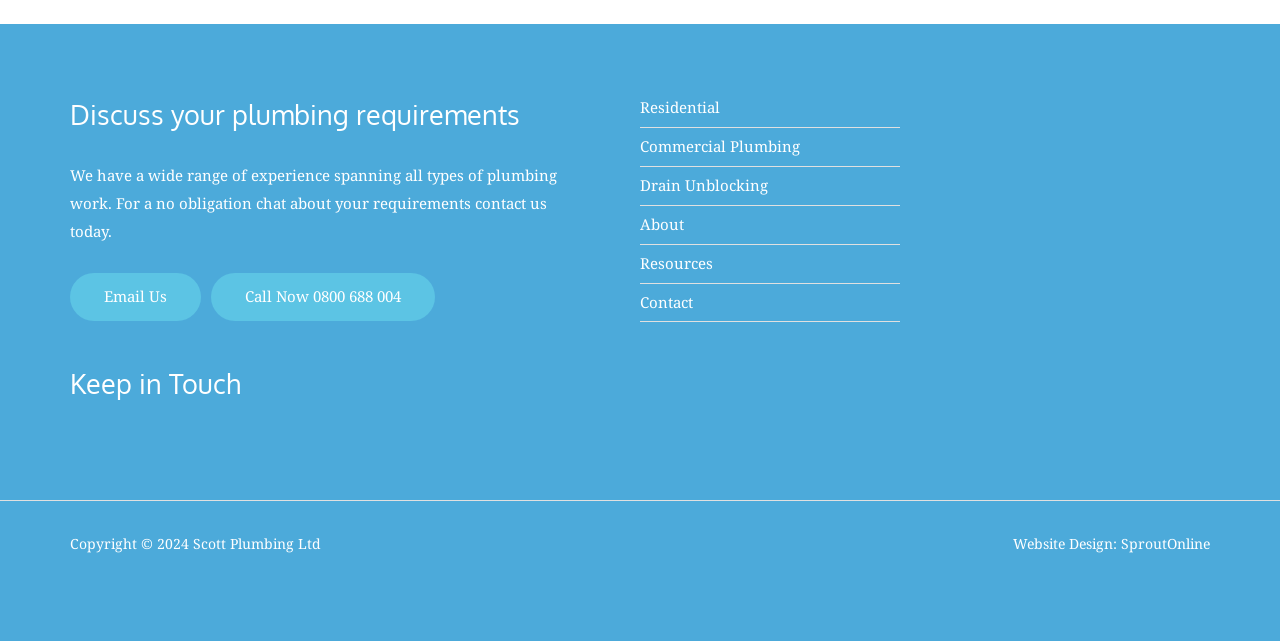How many main navigation links are there?
Analyze the image and deliver a detailed answer to the question.

I counted the links in the primary menu section, which are 'Residential', 'Commercial Plumbing', 'Drain Unblocking', 'About', 'Resources', and 'Contact'.